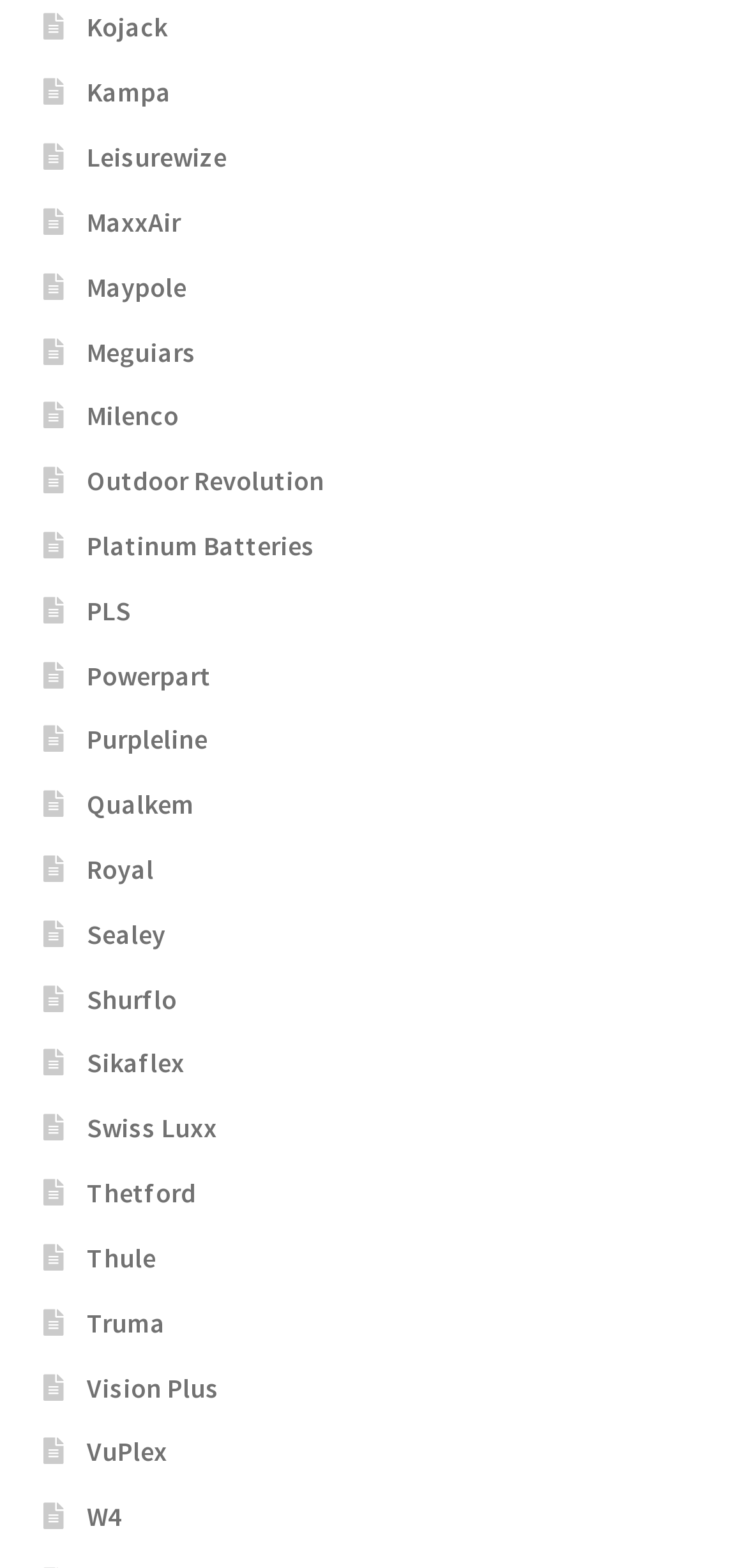Give a short answer using one word or phrase for the question:
What is the first brand listed on this webpage?

Kojack